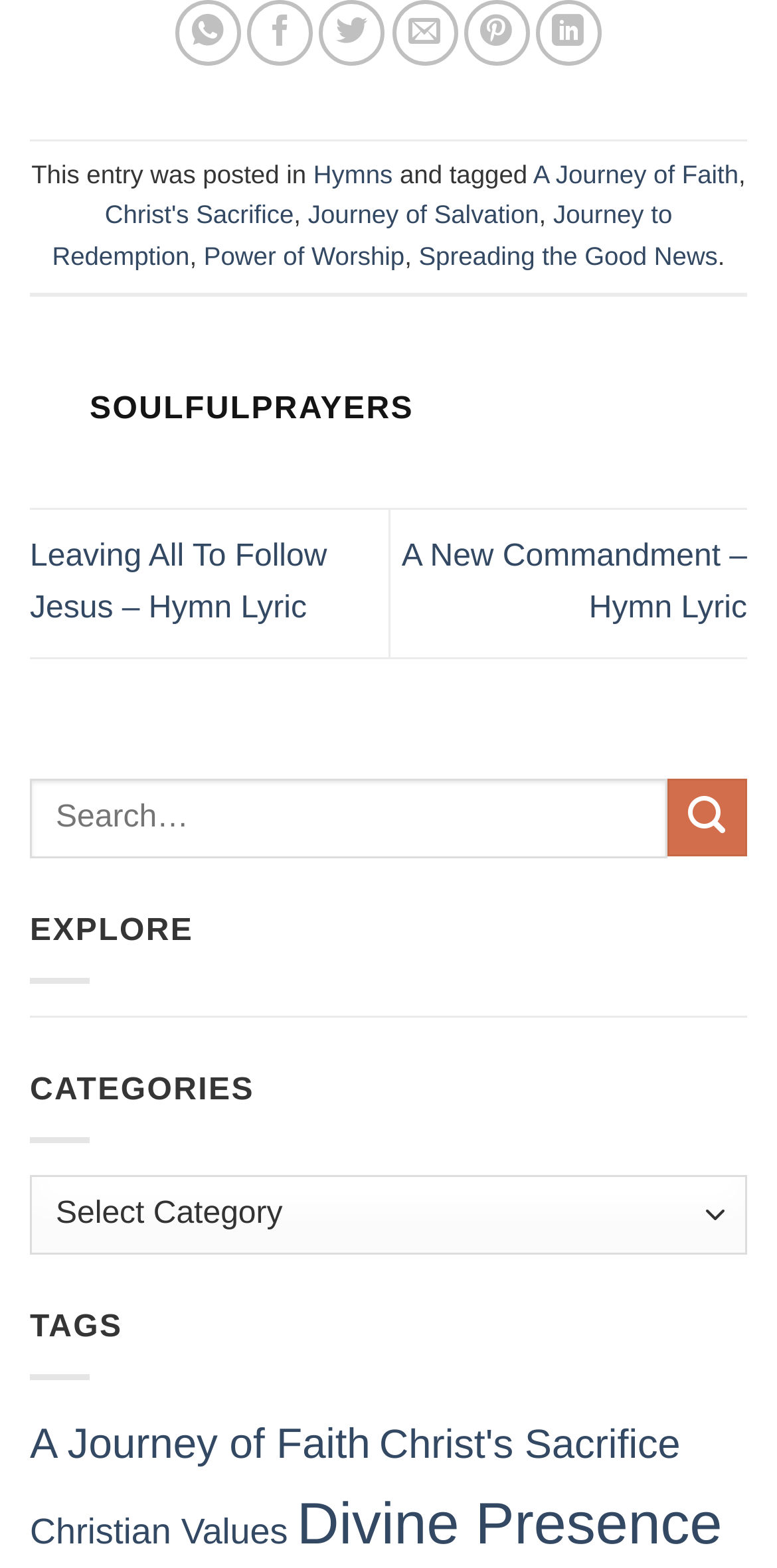Given the webpage screenshot and the description, determine the bounding box coordinates (top-left x, top-left y, bottom-right x, bottom-right y) that define the location of the UI element matching this description: Journey to Redemption

[0.067, 0.127, 0.865, 0.172]